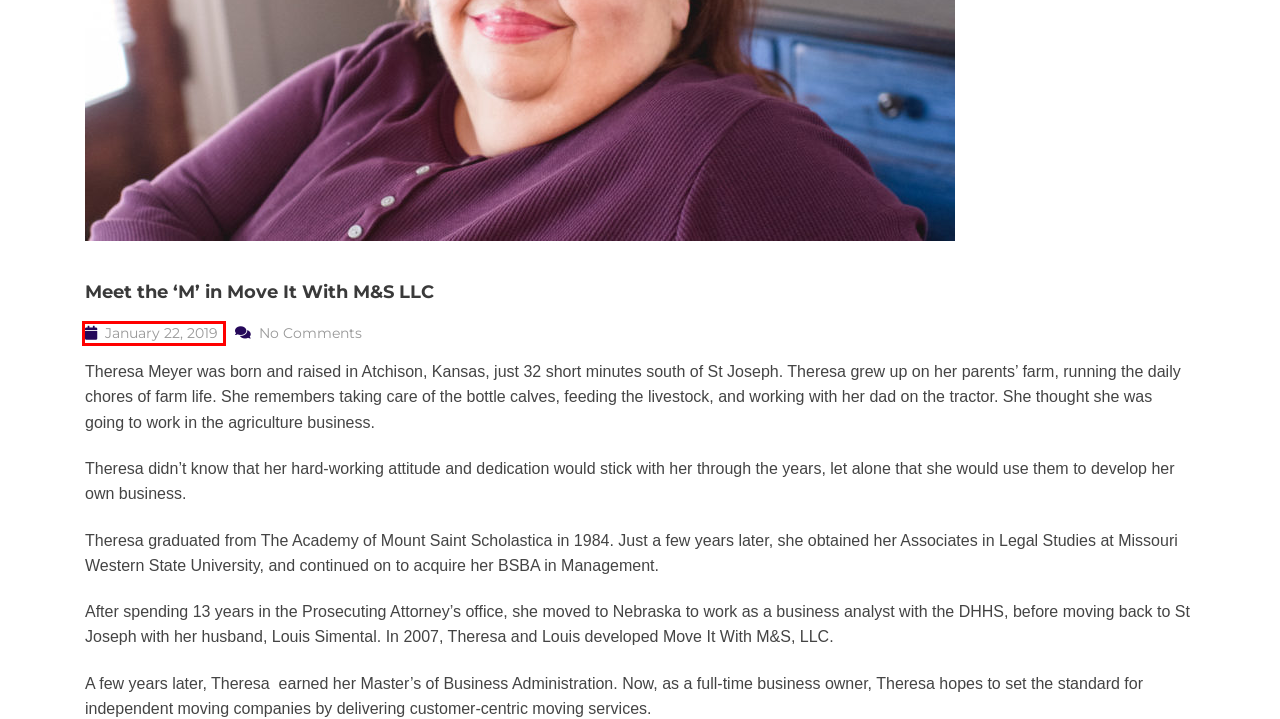Examine the screenshot of a webpage with a red rectangle bounding box. Select the most accurate webpage description that matches the new webpage after clicking the element within the bounding box. Here are the candidates:
A. Uncategorized Archives - Move It With M&S
B. Privacy Policy - Move It With M&S
C. Contact Us - Move It With M&S
D. About Us - Move It With M&S
E. Moving Services - Move It With M&S
F. January 22, 2019 - Move It With M&S
G. Move It With M&S LLC - Moving - Residential and commercial
H. Our Promise - Move It With M&S

F